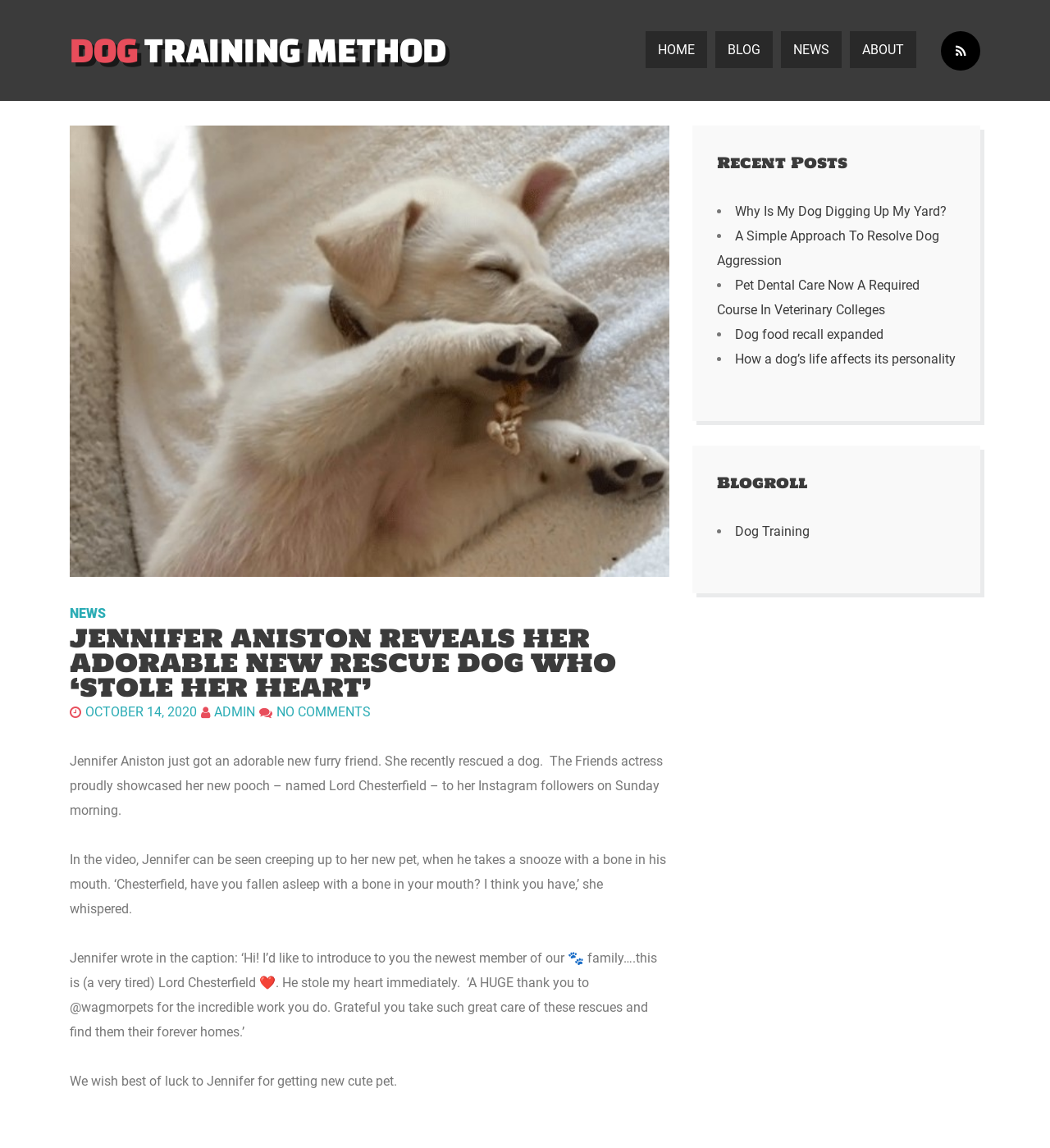Explain in detail what you observe on this webpage.

The webpage is about Jennifer Aniston's new rescue dog, Lord Chesterfield. At the top, there is a heading "DOG TRAINING METHOD" and a link with the same text. Below it, there are several links to navigate to different sections of the website, including "HOME", "BLOG", "NEWS", and "ABOUT".

The main content of the webpage is an article about Jennifer Aniston's new dog. The article has a heading "JENNIFER ANISTON REVEALS HER ADORABLE NEW RESCUE DOG WHO ‘STOLE HER HEART’" and is divided into several paragraphs. The first paragraph introduces the topic, stating that Jennifer Aniston has recently rescued a dog named Lord Chesterfield. The following paragraphs describe a video posted by Jennifer Aniston on Instagram, where she is seen approaching her sleeping dog, and the caption she wrote to introduce her new pet.

Below the article, there is a section with a heading "Recent Posts" that lists several links to other articles, including "Why Is My Dog Digging Up My Yard?", "A Simple Approach To Resolve Dog Aggression", and "Pet Dental Care Now A Required Course In Veterinary Colleges". There is also a section with a heading "Blogroll" that lists a link to "Dog Training".

On the right side of the webpage, there is a link to the website's logo, represented by an icon, and a link to the current article's title. At the bottom of the webpage, there is a complementary section that takes up about half of the width of the webpage.